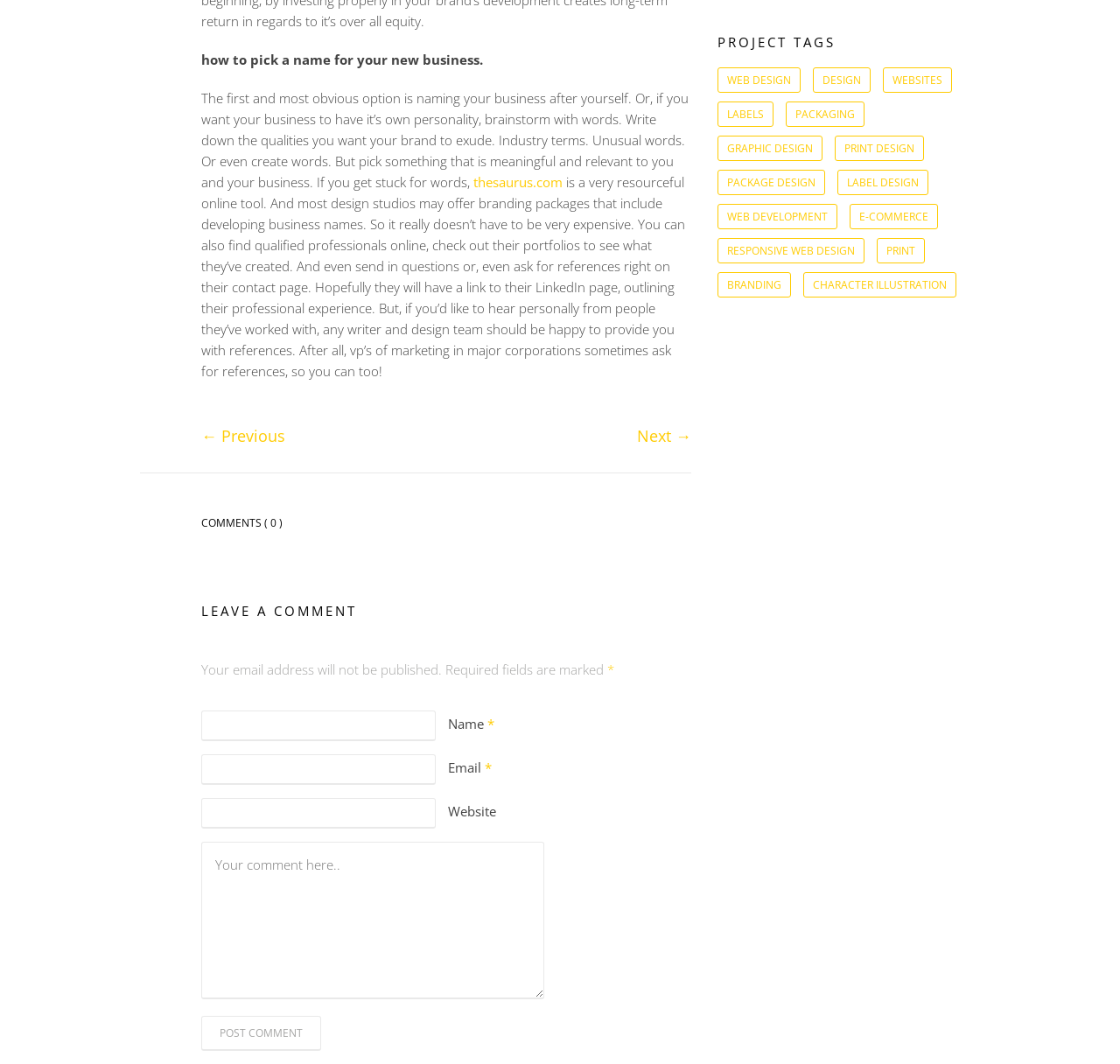Find and provide the bounding box coordinates for the UI element described with: "packaging".

[0.702, 0.096, 0.772, 0.119]